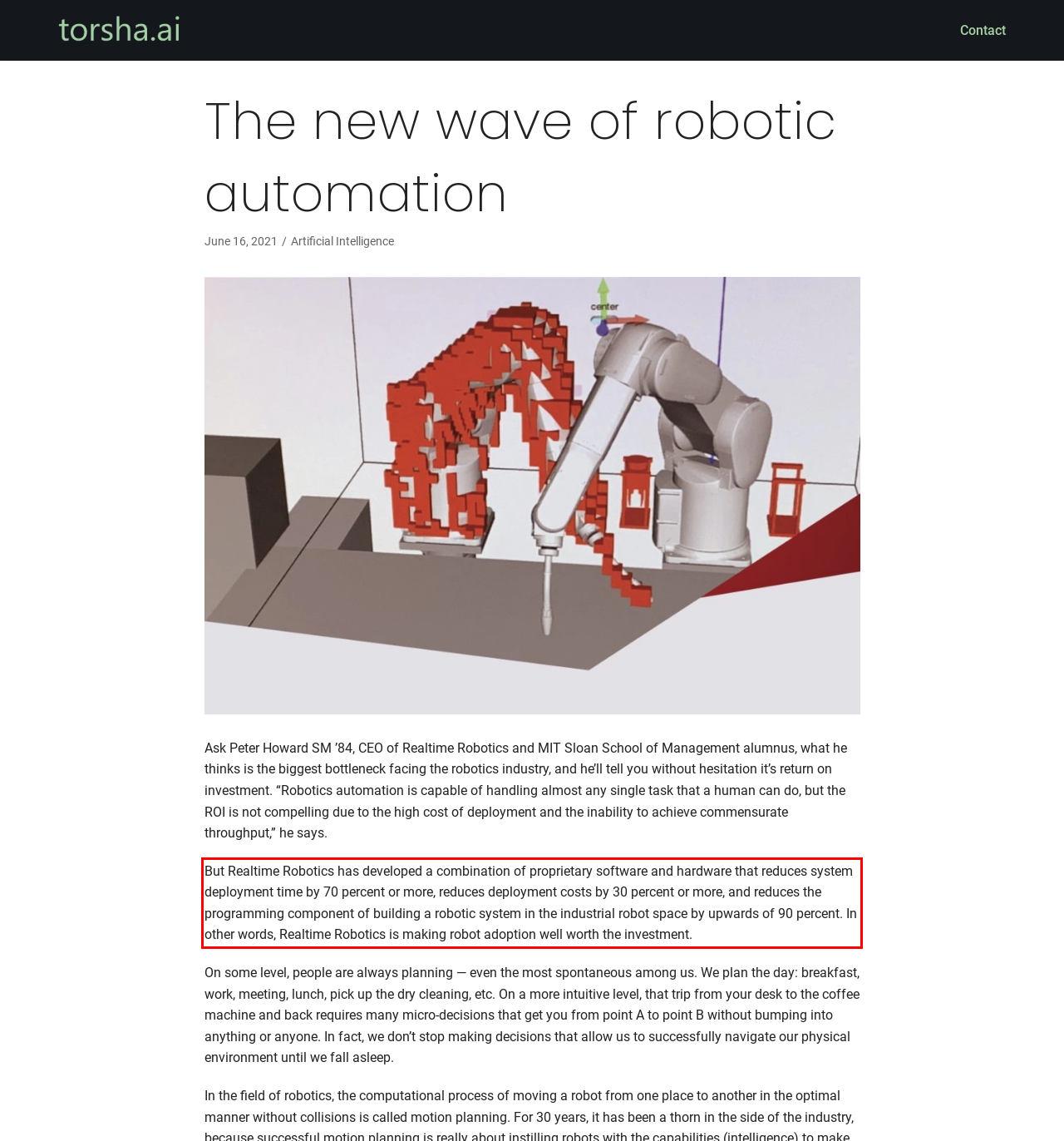Using the provided screenshot, read and generate the text content within the red-bordered area.

But Realtime Robotics has developed a combination of proprietary software and hardware that reduces system deployment time by 70 percent or more, reduces deployment costs by 30 percent or more, and reduces the programming component of building a robotic system in the industrial robot space by upwards of 90 percent. In other words, Realtime Robotics is making robot adoption well worth the investment.